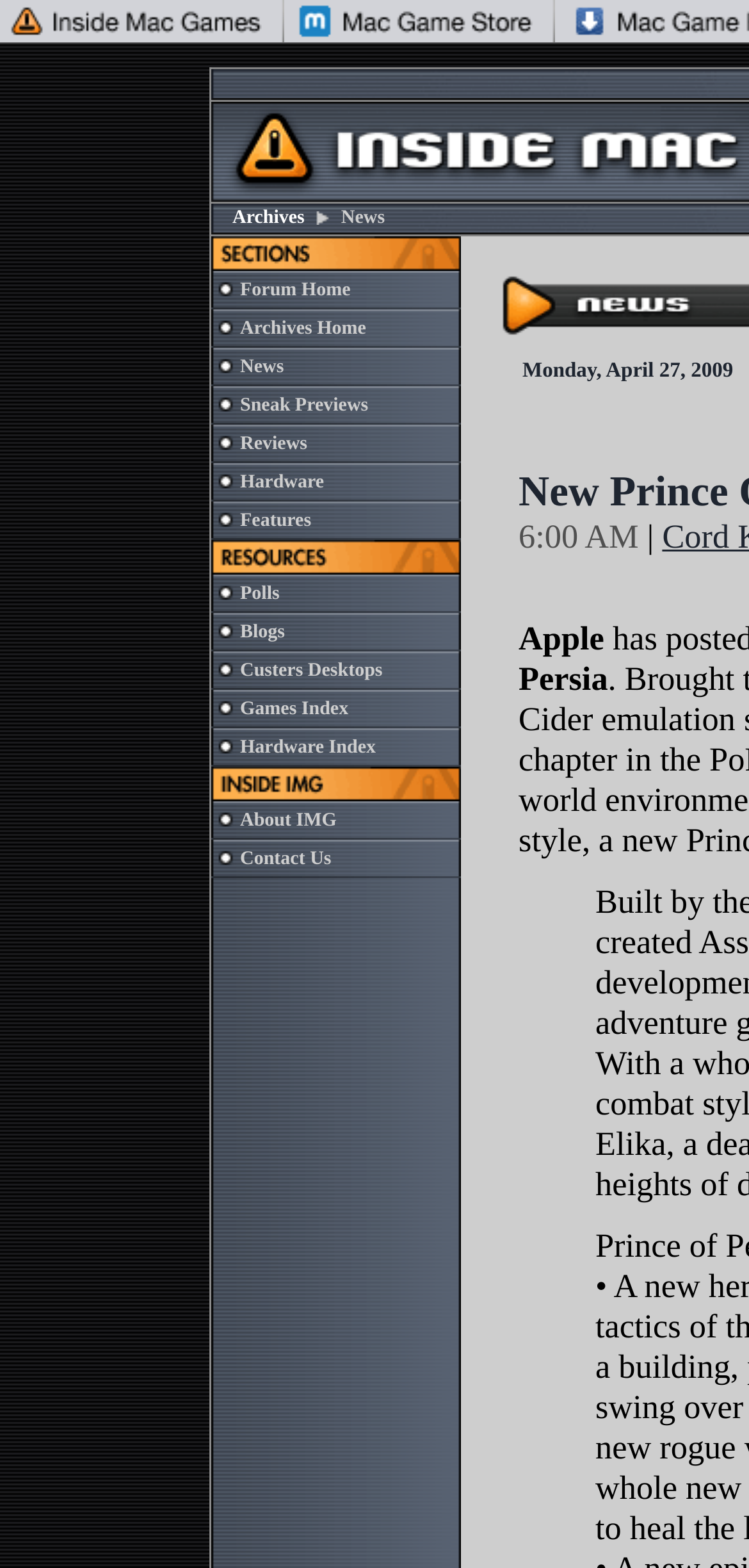Identify and provide the bounding box coordinates of the UI element described: "News". The coordinates should be formatted as [left, top, right, bottom], with each number being a float between 0 and 1.

[0.321, 0.227, 0.379, 0.241]